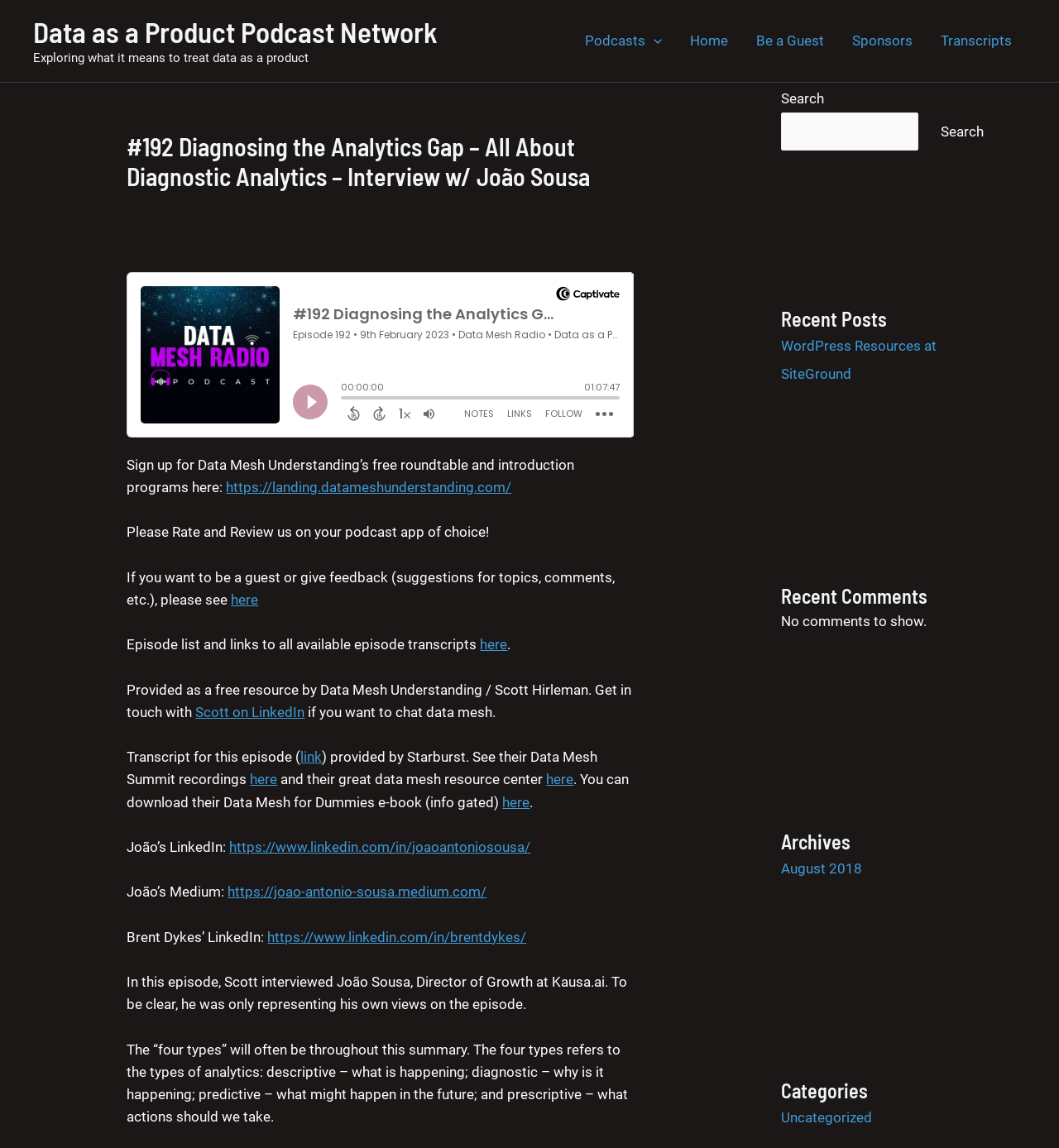Who is the guest in the current episode?
Based on the image, answer the question with a single word or brief phrase.

João Sousa